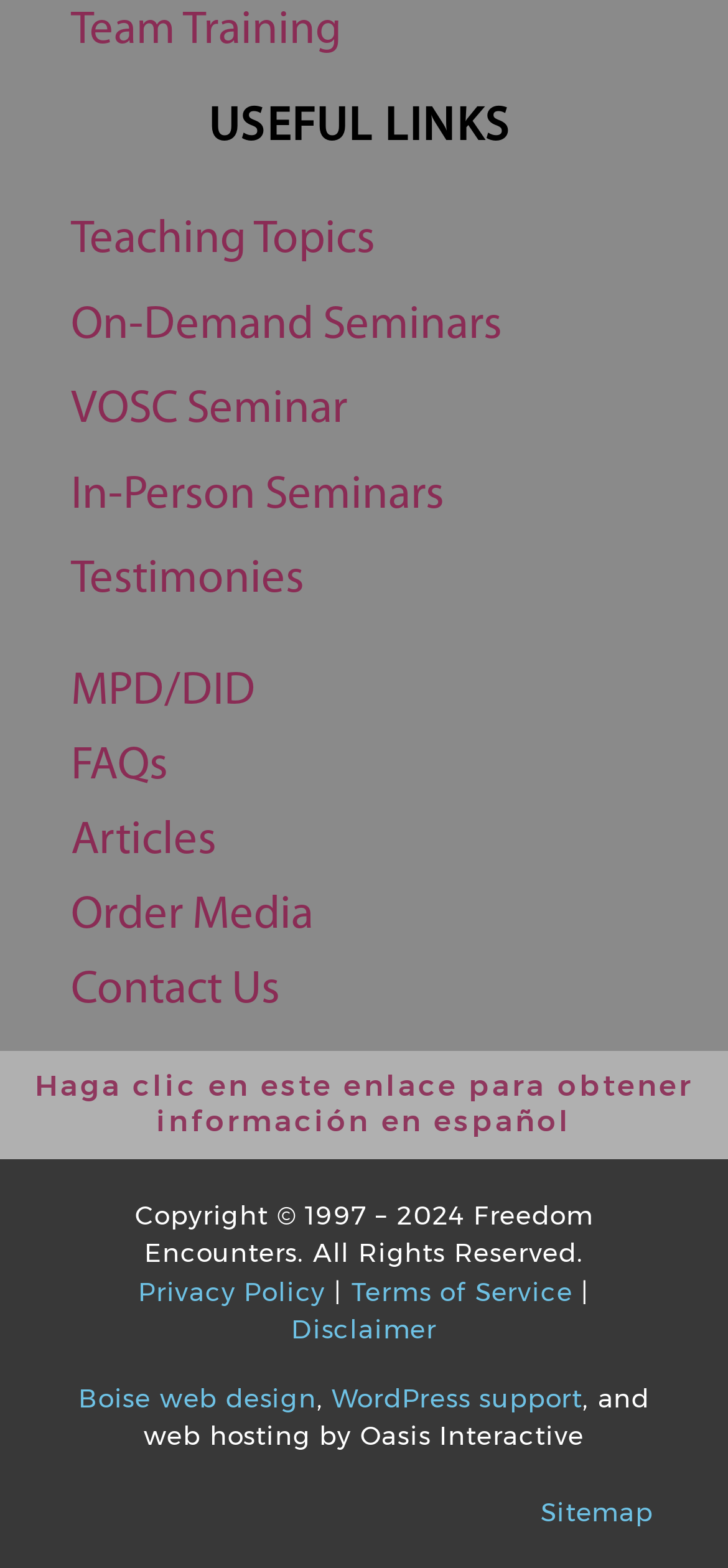Locate the bounding box coordinates of the area you need to click to fulfill this instruction: 'Contact Us'. The coordinates must be in the form of four float numbers ranging from 0 to 1: [left, top, right, bottom].

[0.098, 0.611, 0.891, 0.654]